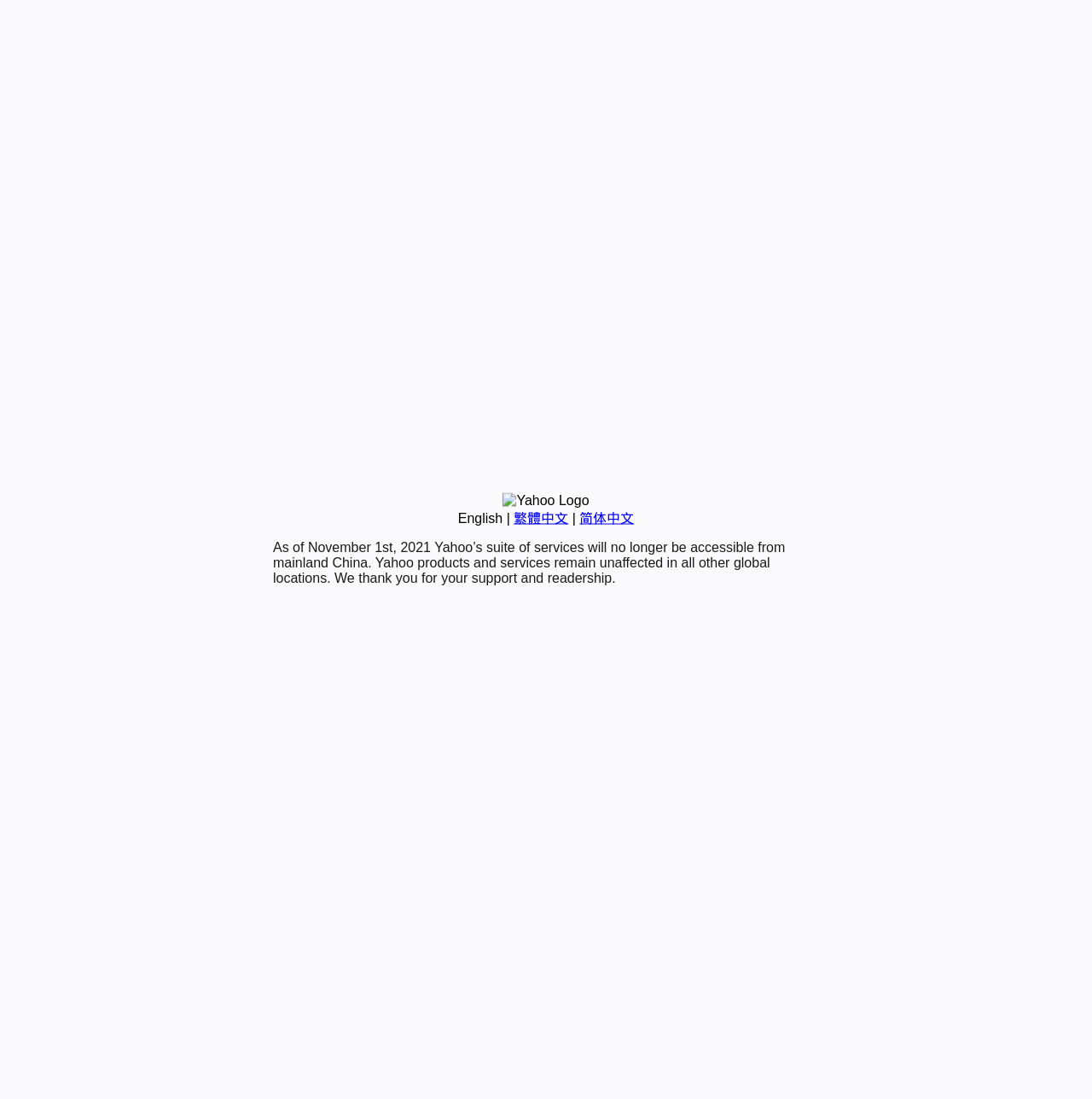Extract the bounding box coordinates of the UI element described: "English". Provide the coordinates in the format [left, top, right, bottom] with values ranging from 0 to 1.

[0.419, 0.465, 0.46, 0.478]